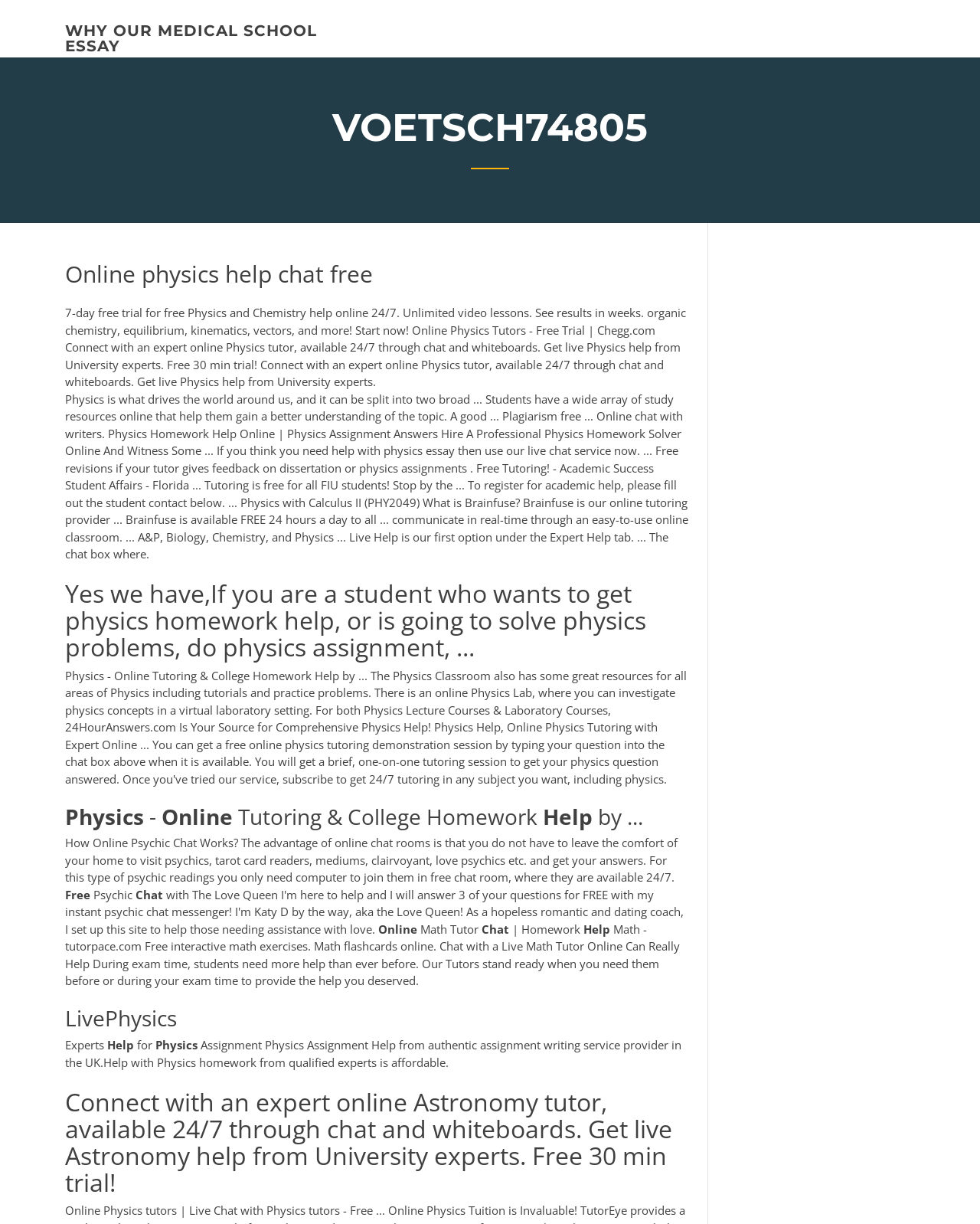Give a detailed account of the webpage.

The webpage appears to be a platform offering online physics help and tutoring services. At the top, there is a link to "WHY OUR MEDICAL SCHOOL ESSAY" and a heading "VOETSCH74805". Below this, there is a prominent heading "Online physics help chat free" followed by a detailed description of the services offered, including a 7-day free trial, unlimited video lessons, and live physics help from university experts.

The main content of the page is divided into several sections, each with its own heading. The first section discusses the importance of physics and how students can gain a better understanding of the topic with the help of online resources. This section also mentions plagiarism-free services and online chat with writers.

The next section has a heading "Yes we have..." and appears to be addressing students who need help with physics homework or assignments. Below this, there is another section with a heading "Physics - Online Tutoring & College Homework Help by..." which seems to be promoting online tutoring services.

Further down, there is a section that appears to be unrelated to physics, discussing online psychic chat rooms and how they work. However, this section is followed by a series of static text elements that seem to be related to math tutoring, including "Math Tutor", "| Homework", and "Help".

The final sections of the page have headings "LivePhysics" and "Experts for Assignment Physics Assignment Help", which appear to be promoting live physics tutoring services and assignment help from qualified experts.

Overall, the webpage seems to be a platform offering online tutoring and homework help services for physics and math students, with a focus on live chat and expert assistance.